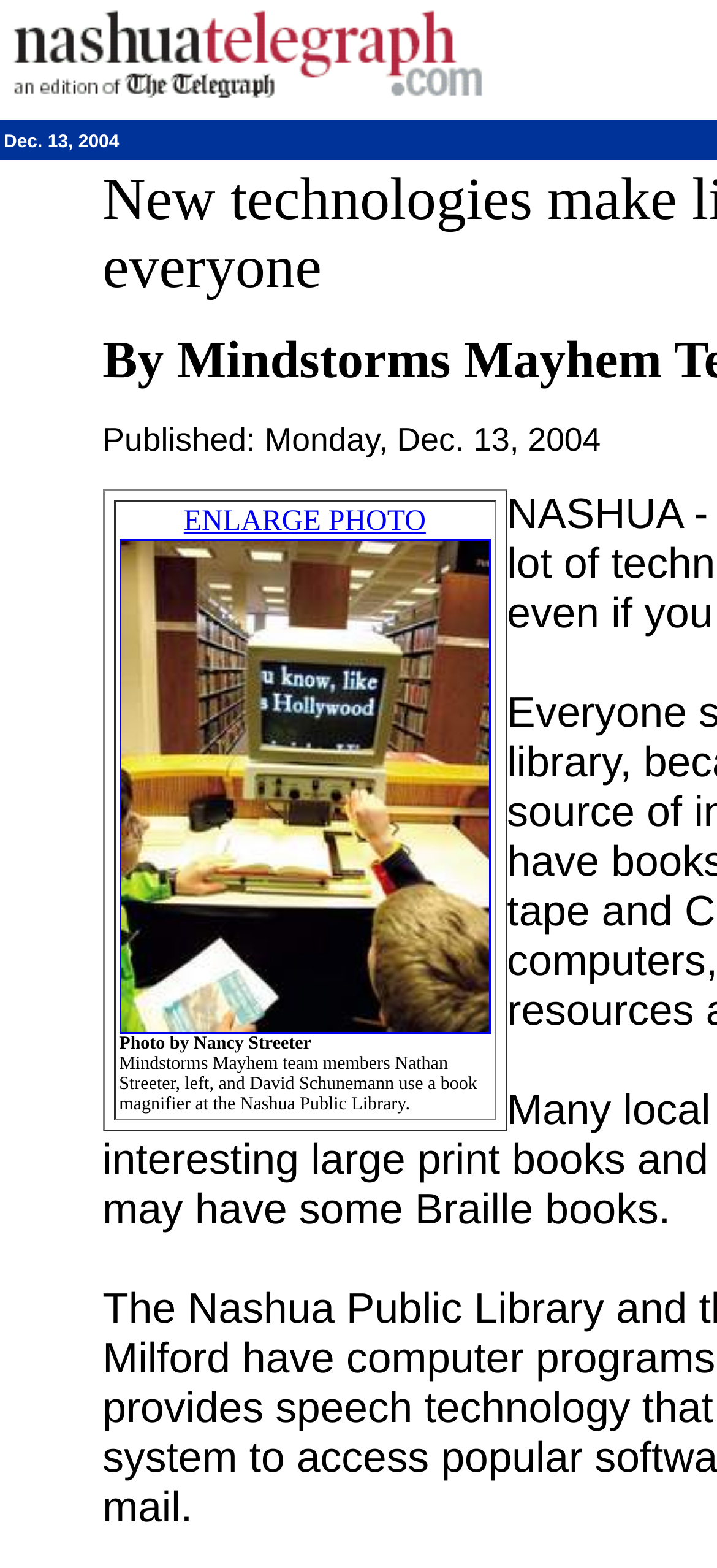What are Nathan Streeter and David Schunemann doing in the photo?
Please respond to the question with a detailed and informative answer.

The photo description mentions that Nathan Streeter and David Schunemann are using a book magnifier at the Nashua Public Library, which can be inferred from the image caption and the context of the webpage.